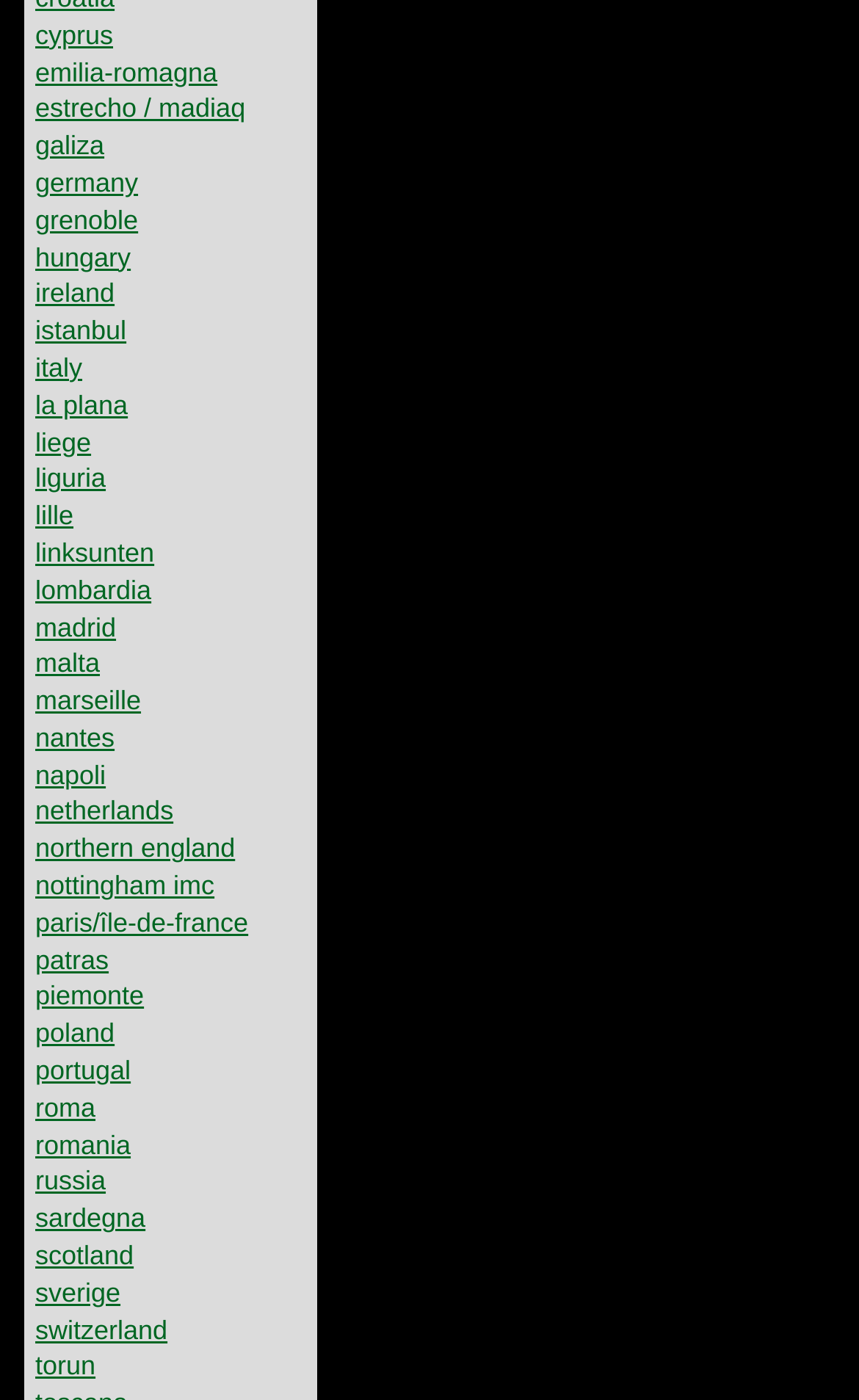Answer the question using only a single word or phrase: 
How many links start with the letter 'i'?

5